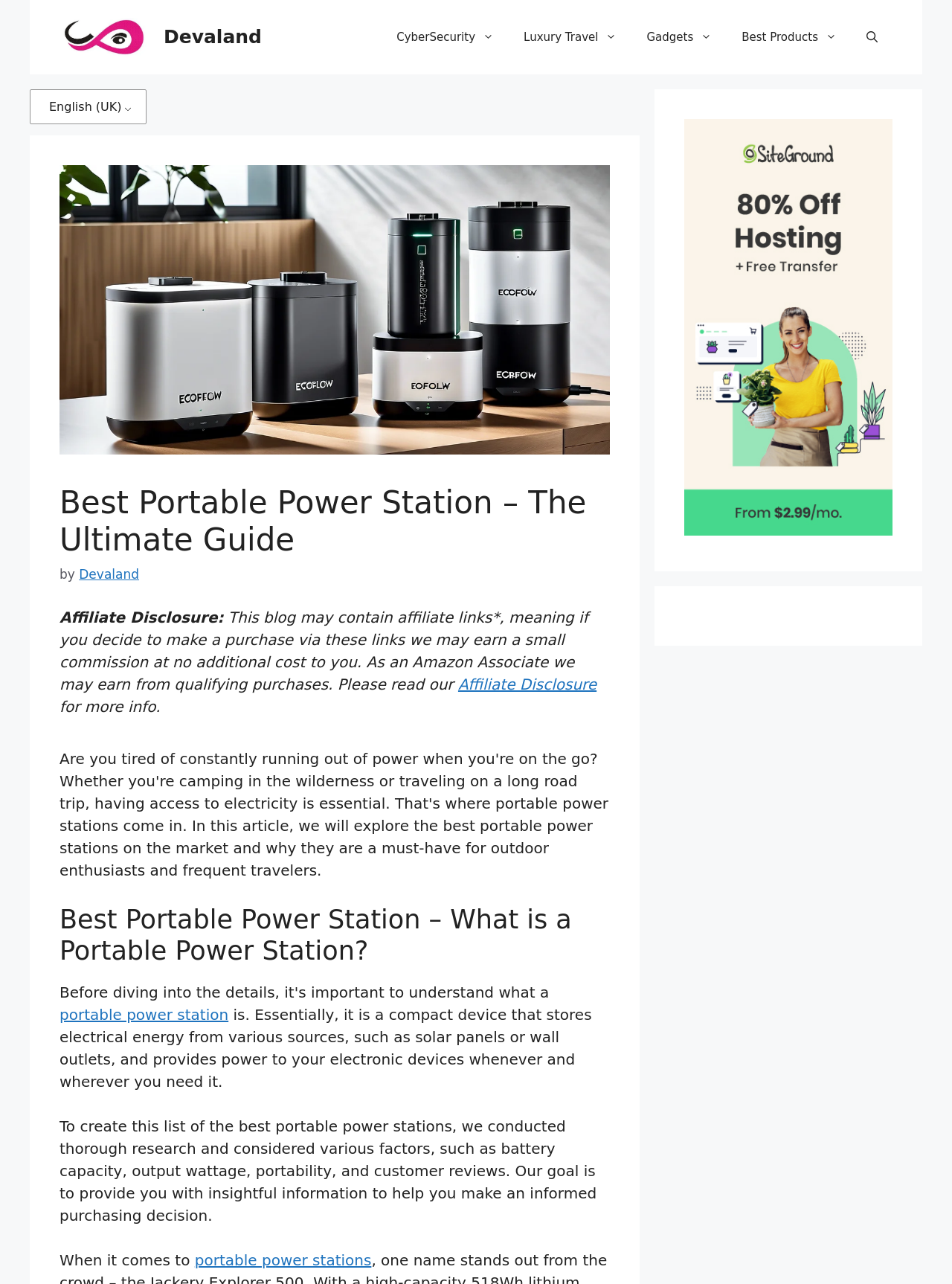Determine the bounding box coordinates for the area that should be clicked to carry out the following instruction: "Learn about the risks of 'Voltage Difference'".

None